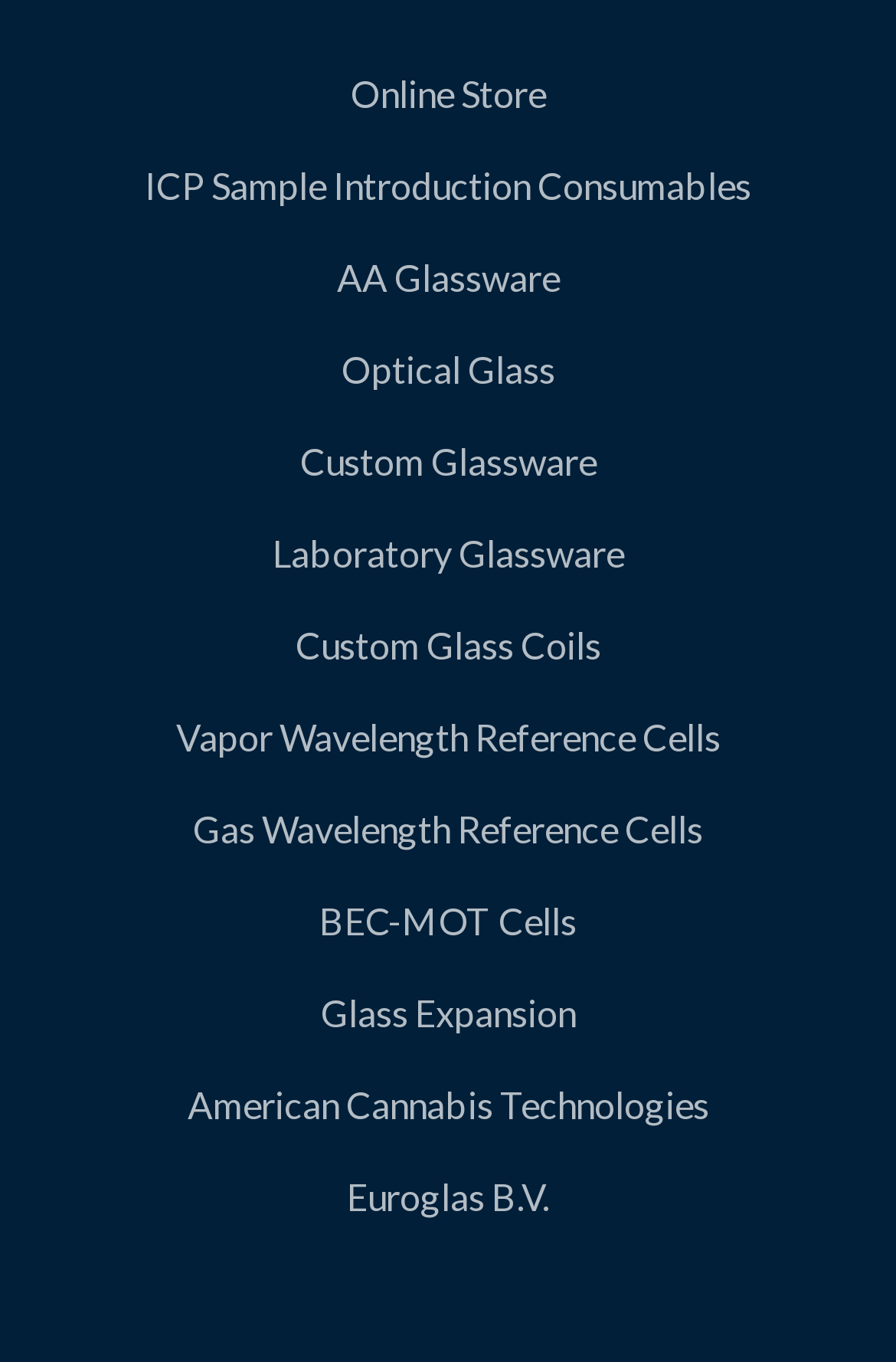Are there any images on the webpage?
Look at the image and answer the question with a single word or phrase.

No